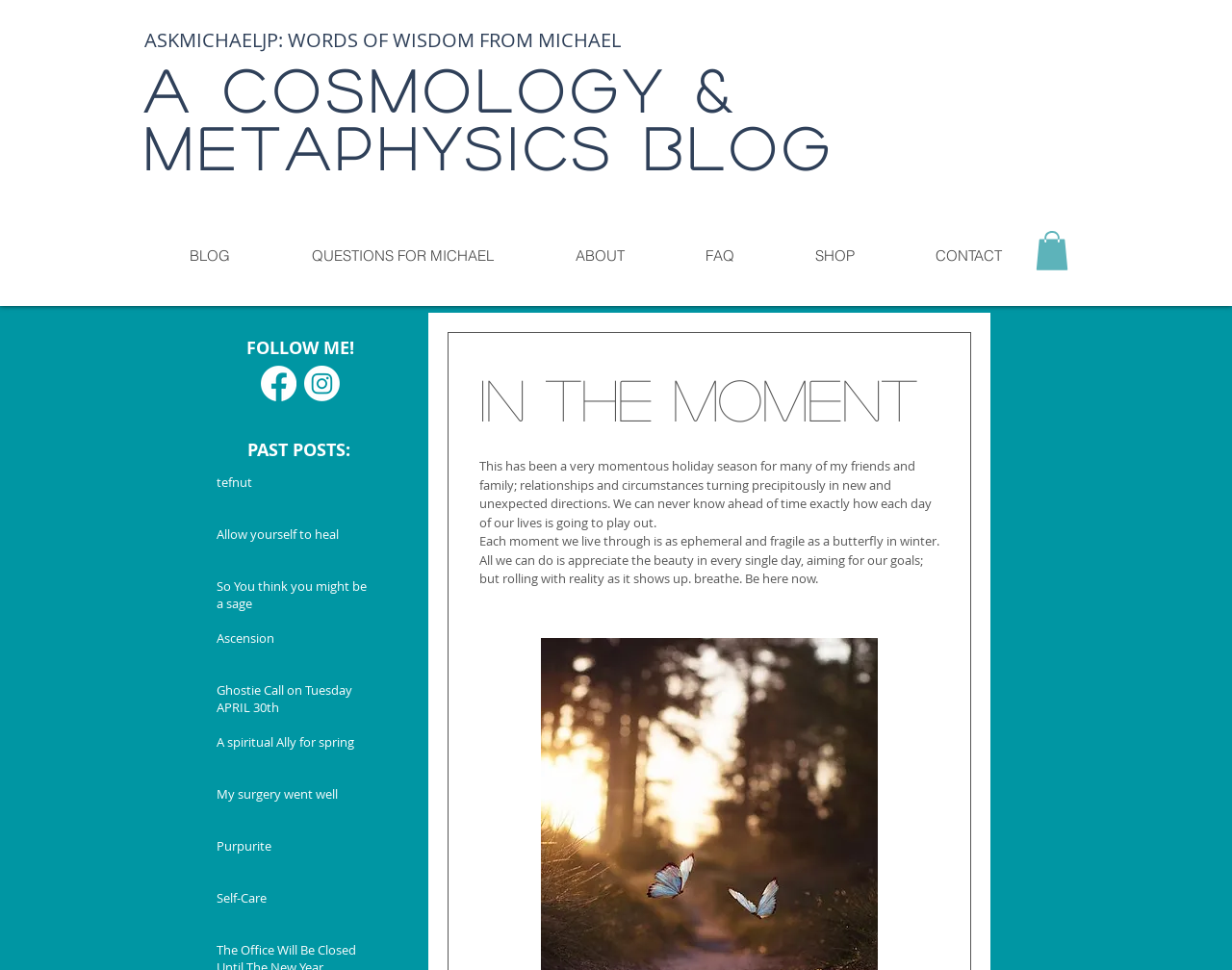Use a single word or phrase to respond to the question:
How many navigation links are available?

6